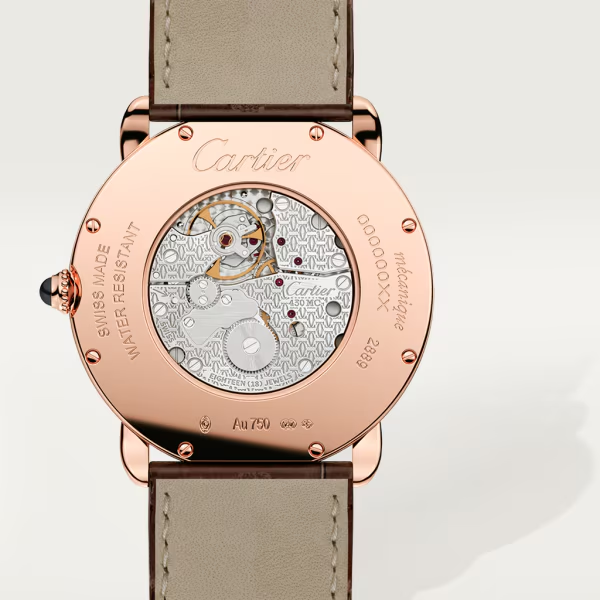Give an in-depth description of what is happening in the image.

The image showcases the intricate back of a luxurious Cartier watch, featuring a polished rose gold case. The detailed craftsmanship is evident, with the brand name "Cartier" elegantly engraved at the top. The transparent caseback reveals the finely finished movement, showcasing gears and a balance wheel, hinting at the watch’s automatic mechanics. Alongside the movement, various markings highlight its Swiss origin, water resistance, and the fine materials used, including "Au750," denoting 18k gold. A sophisticated tan leather strap complements the elegant design, making this piece a display of both artistry and horological precision.